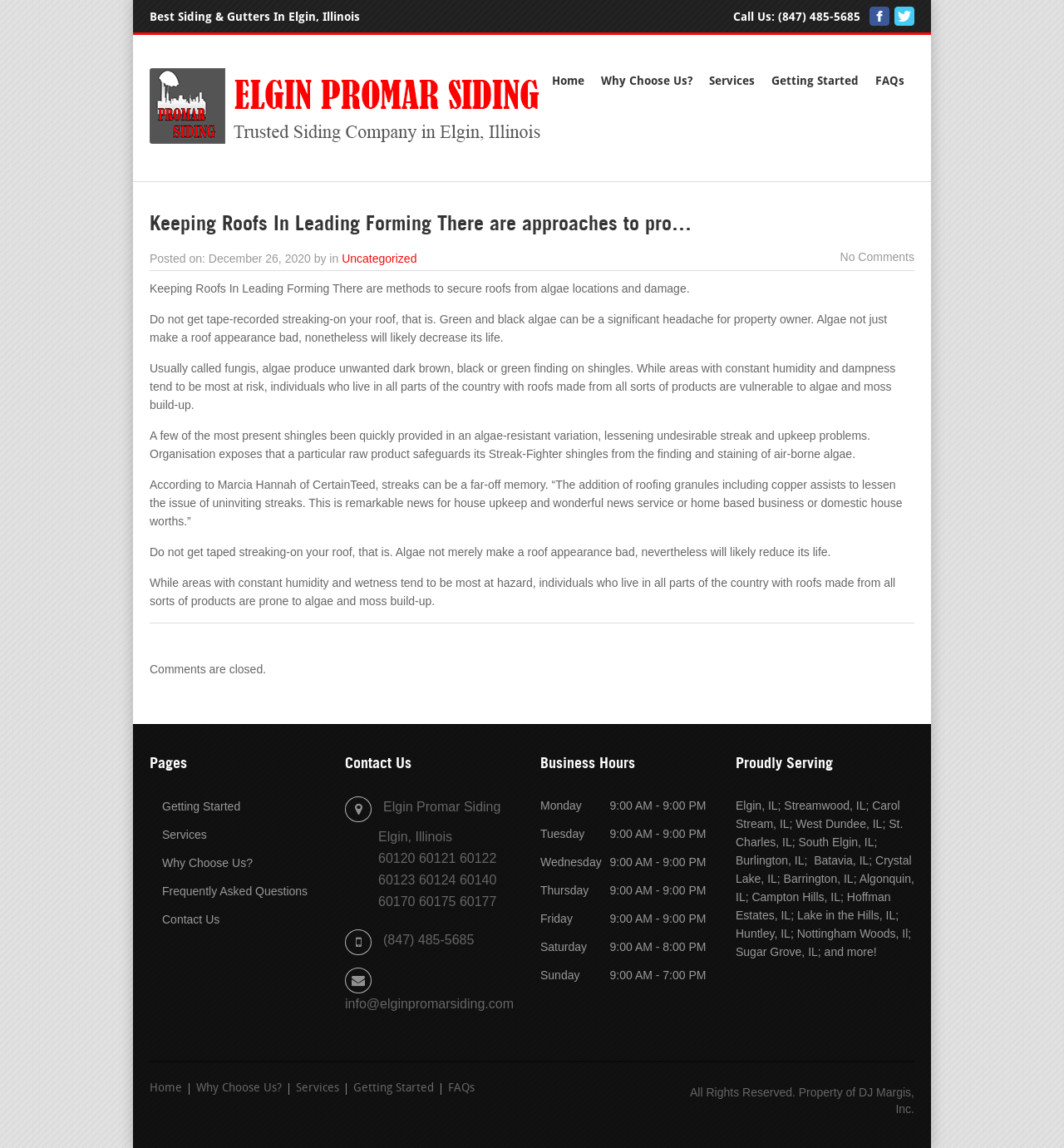What areas does the company serve?
Please provide a full and detailed response to the question.

The areas served by the company can be found in the 'Proudly Serving' section at the bottom of the webpage, which lists various cities and towns in Illinois, including Elgin, Streamwood, Carol Stream, and more.